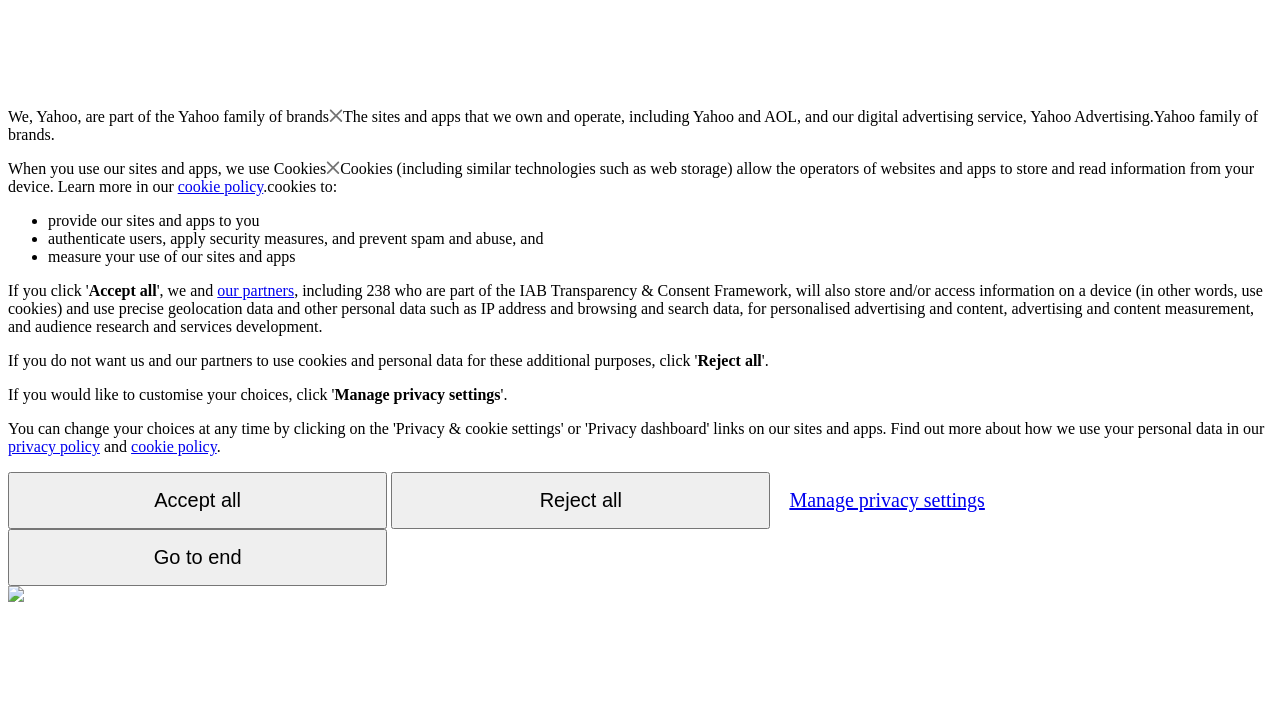Refer to the image and answer the question with as much detail as possible: How many partners are part of the IAB Transparency & Consent Framework?

The webpage mentions that 'our partners, including 238 who are part of the IAB Transparency & Consent Framework, will also store and/or access information on a device' which indicates that there are 238 partners part of the IAB Transparency & Consent Framework.